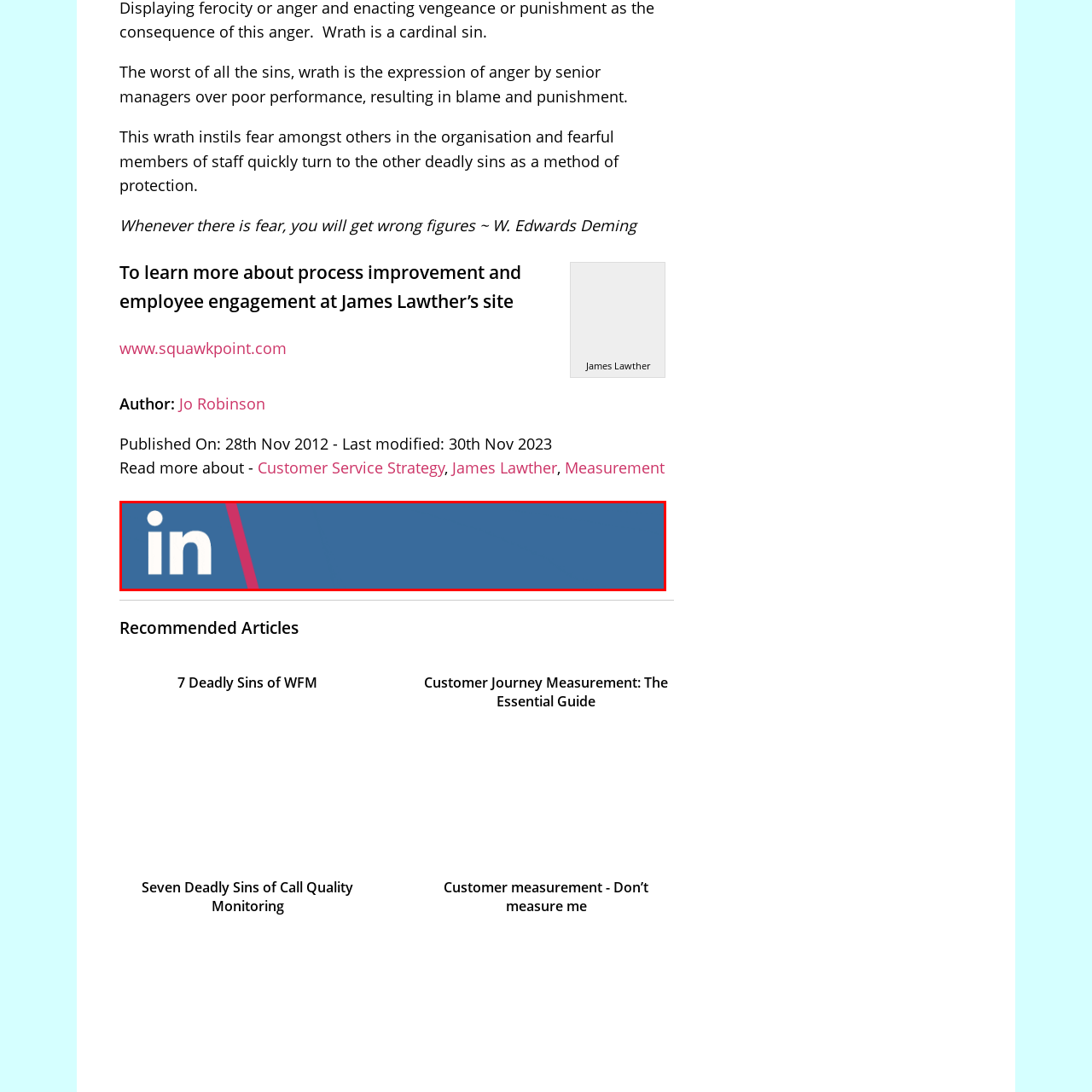What action is suggested by the text below the logo?
Please examine the image within the red bounding box and provide a comprehensive answer based on the visual details you observe.

The text 'Follow Us on LinkedIn' below the logo serves as a call to action, encouraging viewers to connect with the platform and explore further resources related to professional growth and community engagement.